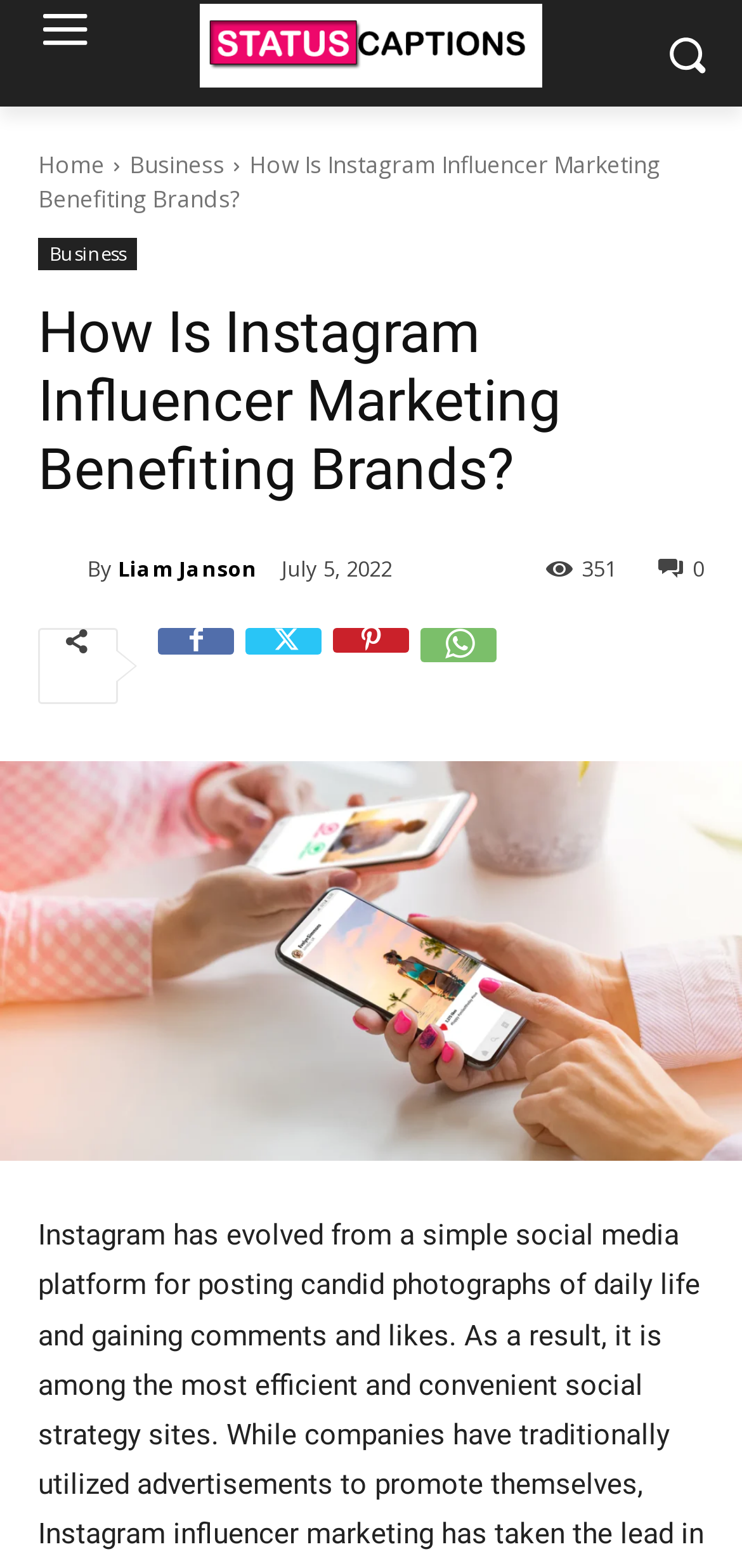Please answer the following question using a single word or phrase: 
What is the category of the article?

Business